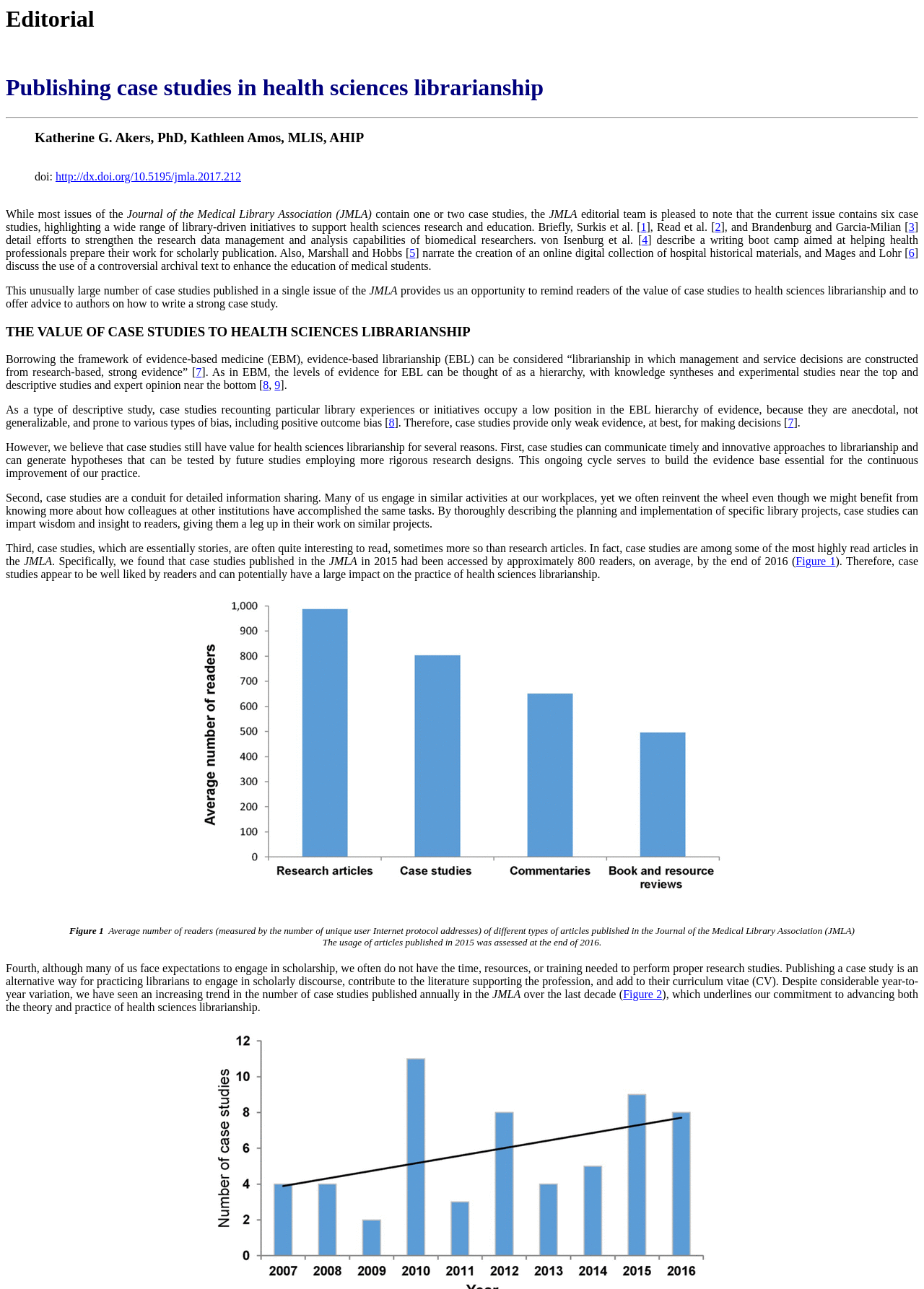Please give a succinct answer to the question in one word or phrase:
How many case studies are published in the current issue of JMLA?

Six